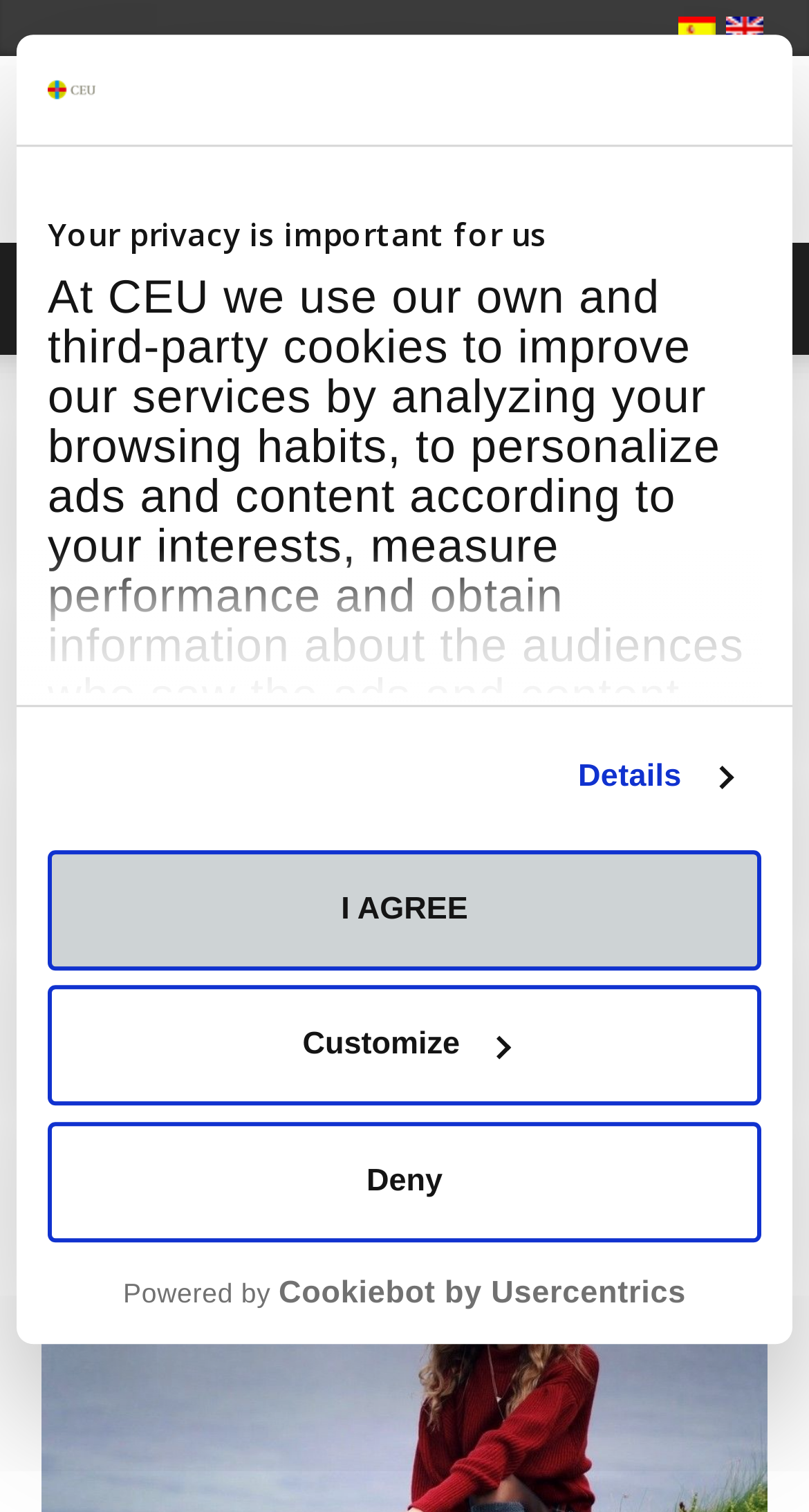Pinpoint the bounding box coordinates of the element to be clicked to execute the instruction: "Click the 'Home' link".

[0.051, 0.251, 0.141, 0.274]